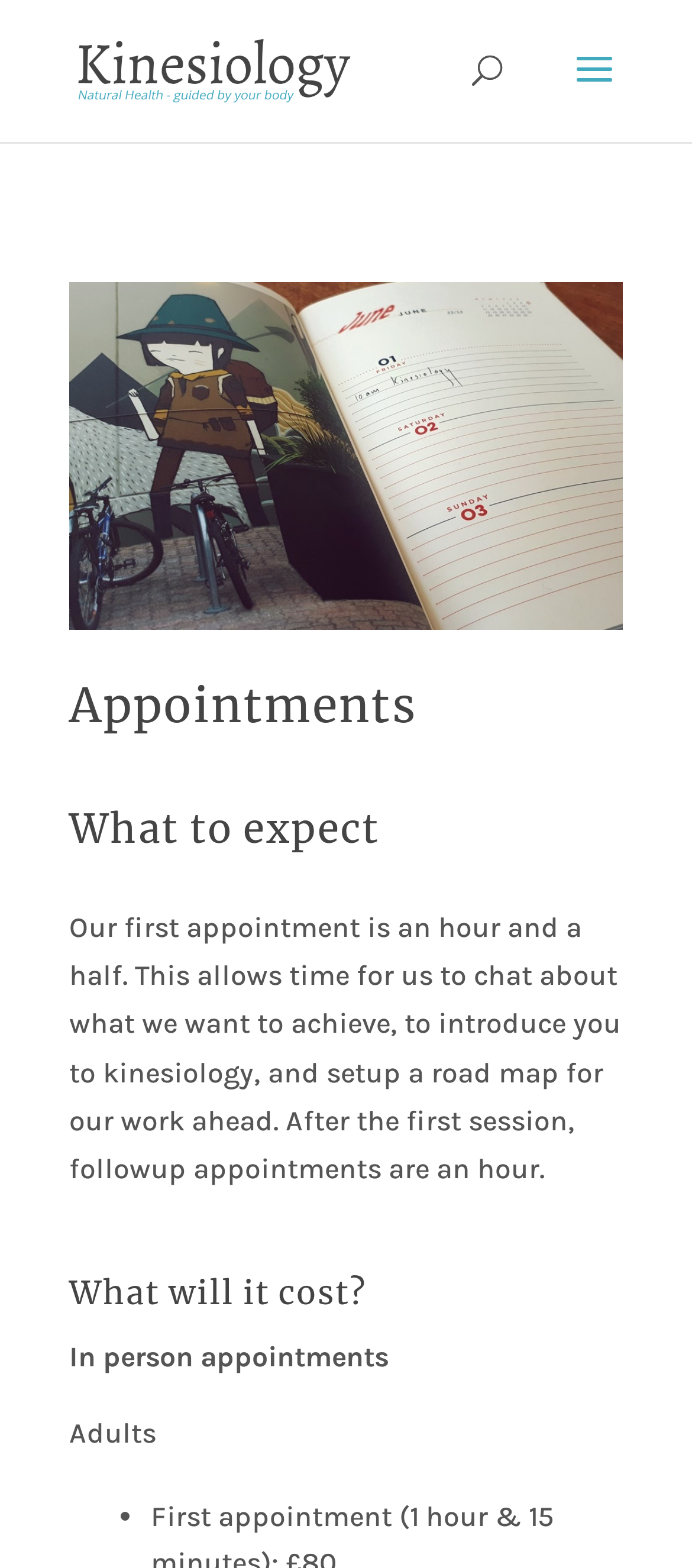What is the purpose of the first appointment?
Provide a detailed and well-explained answer to the question.

I found this information by looking at the section 'What to expect' where it says 'This allows time for us to chat about what we want to achieve, to introduce you to kinesiology, and setup a road map for our work ahead'.